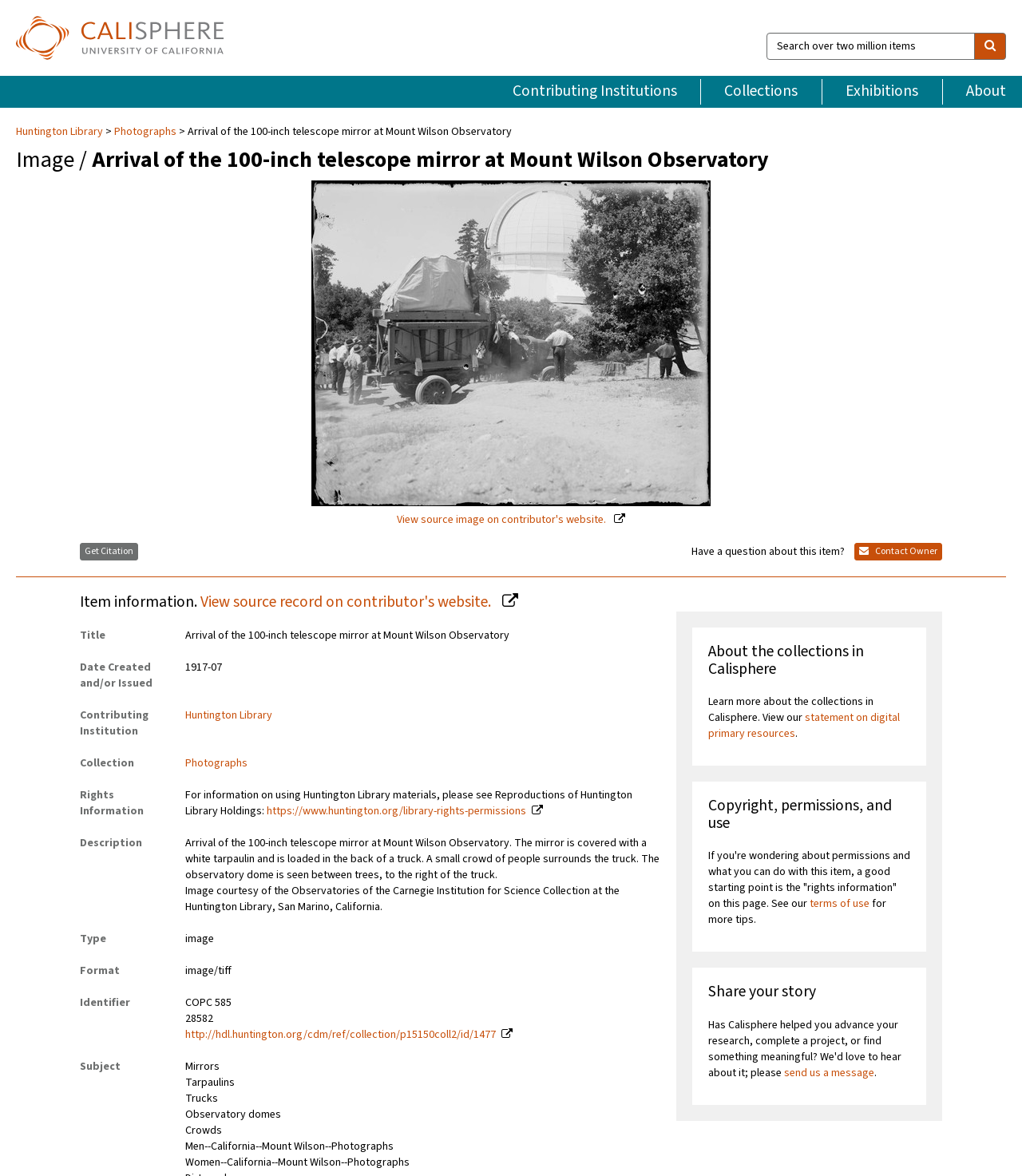Provide the bounding box coordinates of the area you need to click to execute the following instruction: "View source record on contributor's website".

[0.196, 0.503, 0.507, 0.522]